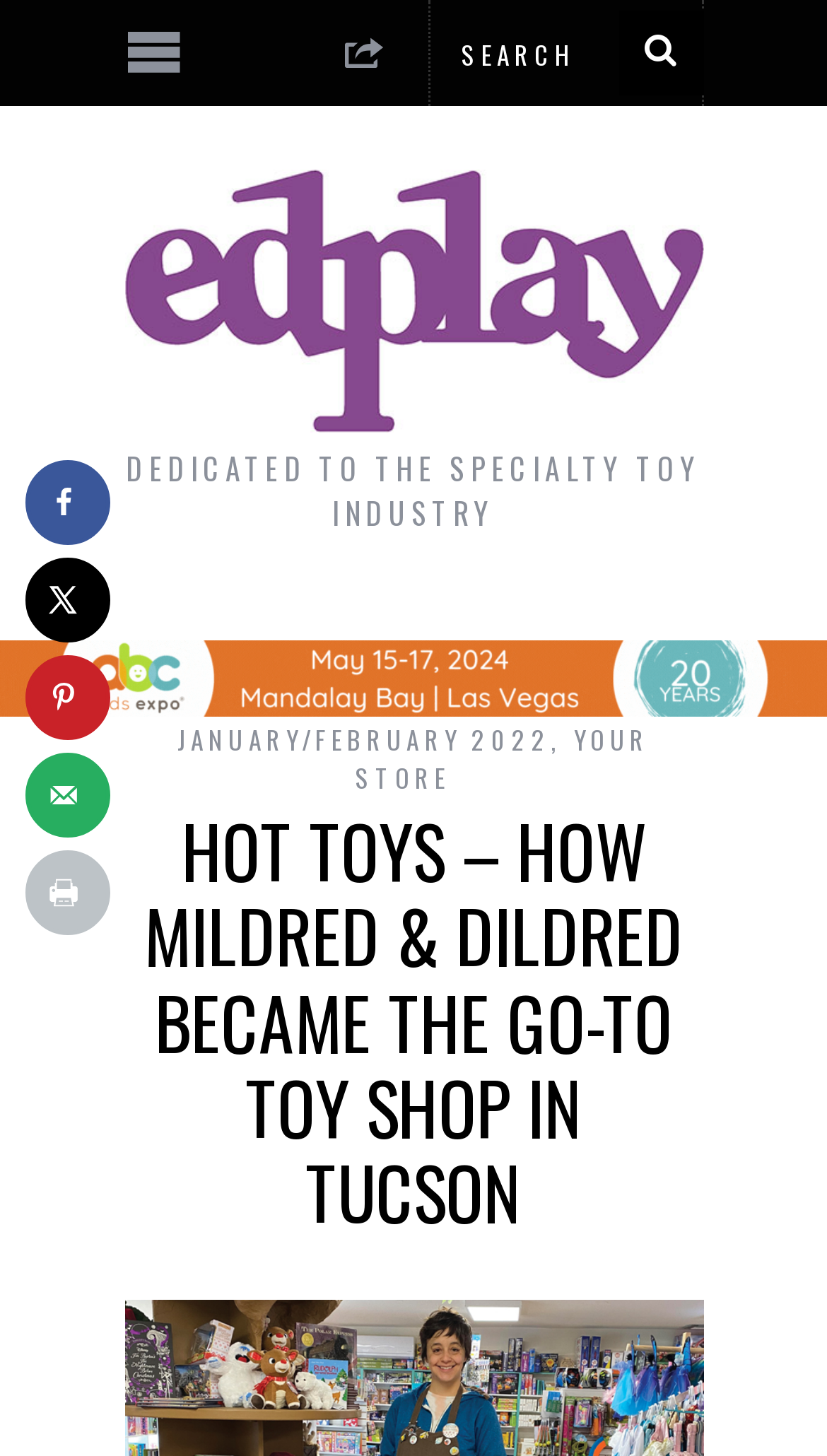Determine the bounding box for the described UI element: "Your Store".

[0.429, 0.495, 0.786, 0.546]